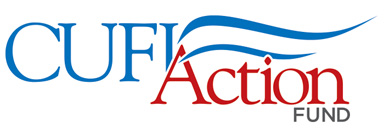Carefully observe the image and respond to the question with a detailed answer:
What do the flowing lines in the logo symbolize?

The logo's design incorporates flowing lines, which symbolize movement and advocacy, aligning with the mission of the organization to actively engage in legislative initiatives and support for Israel.